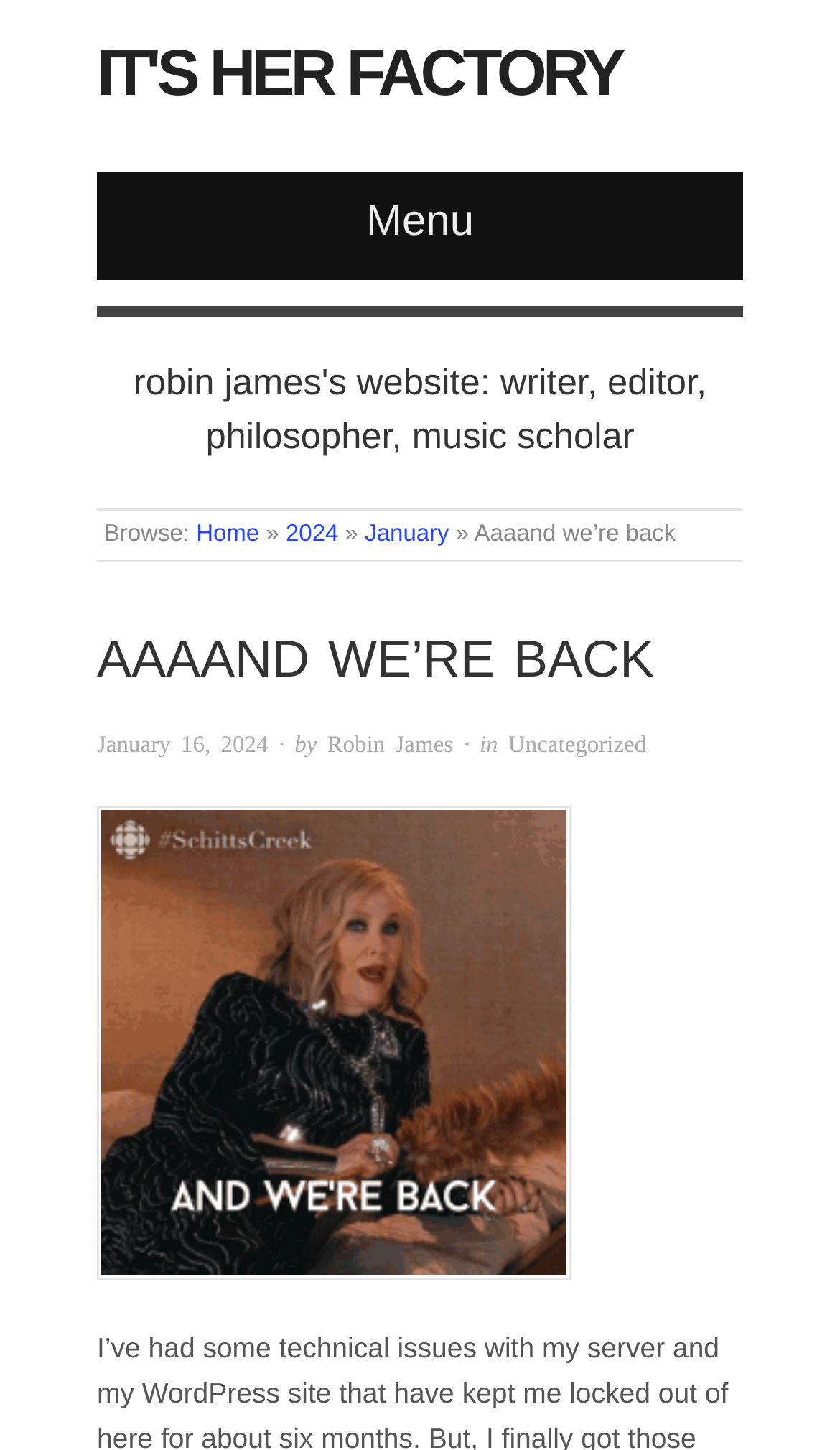Is there an image on the webpage?
Kindly give a detailed and elaborate answer to the question.

I found an image on the webpage by looking at the figure element, which has a bounding box that indicates its presence on the page. The image is likely related to the article's content.